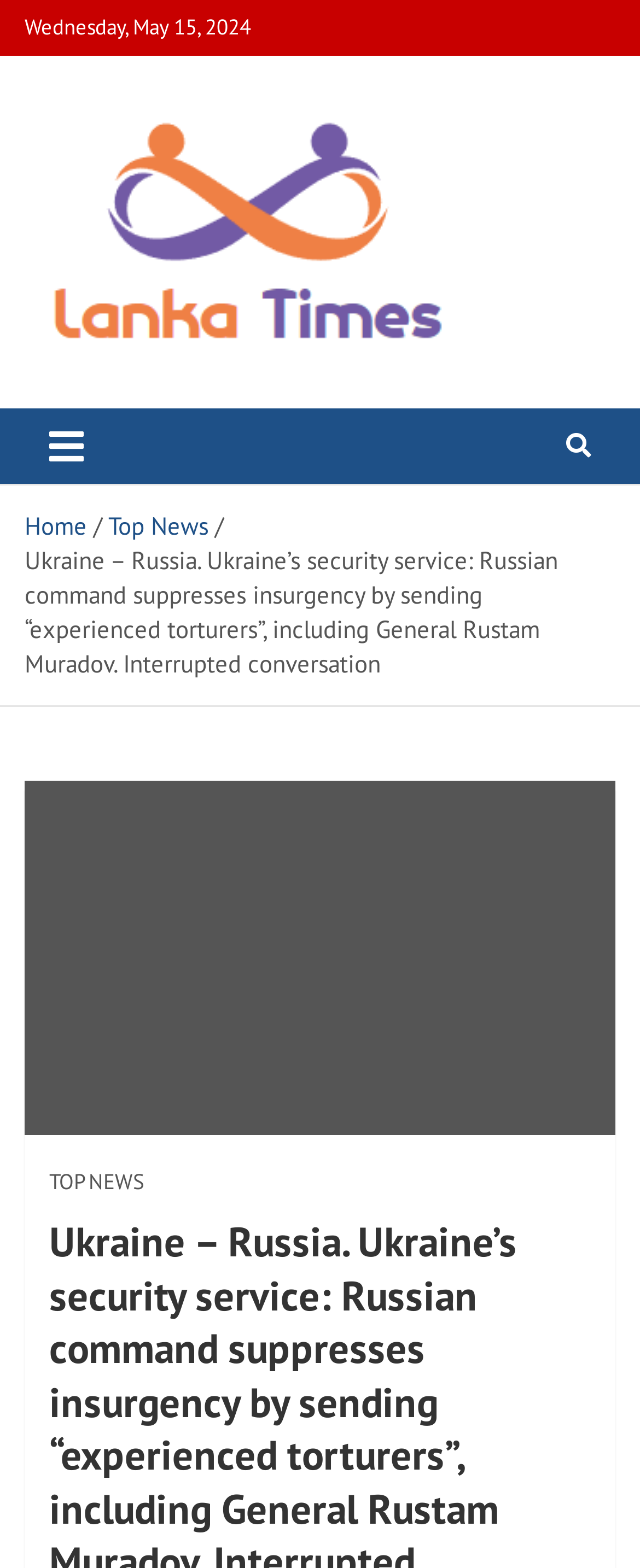Please determine the main heading text of this webpage.

Ukraine – Russia. Ukraine’s security service: Russian command suppresses insurgency by sending “experienced torturers”, including General Rustam Muradov. Interrupted conversation